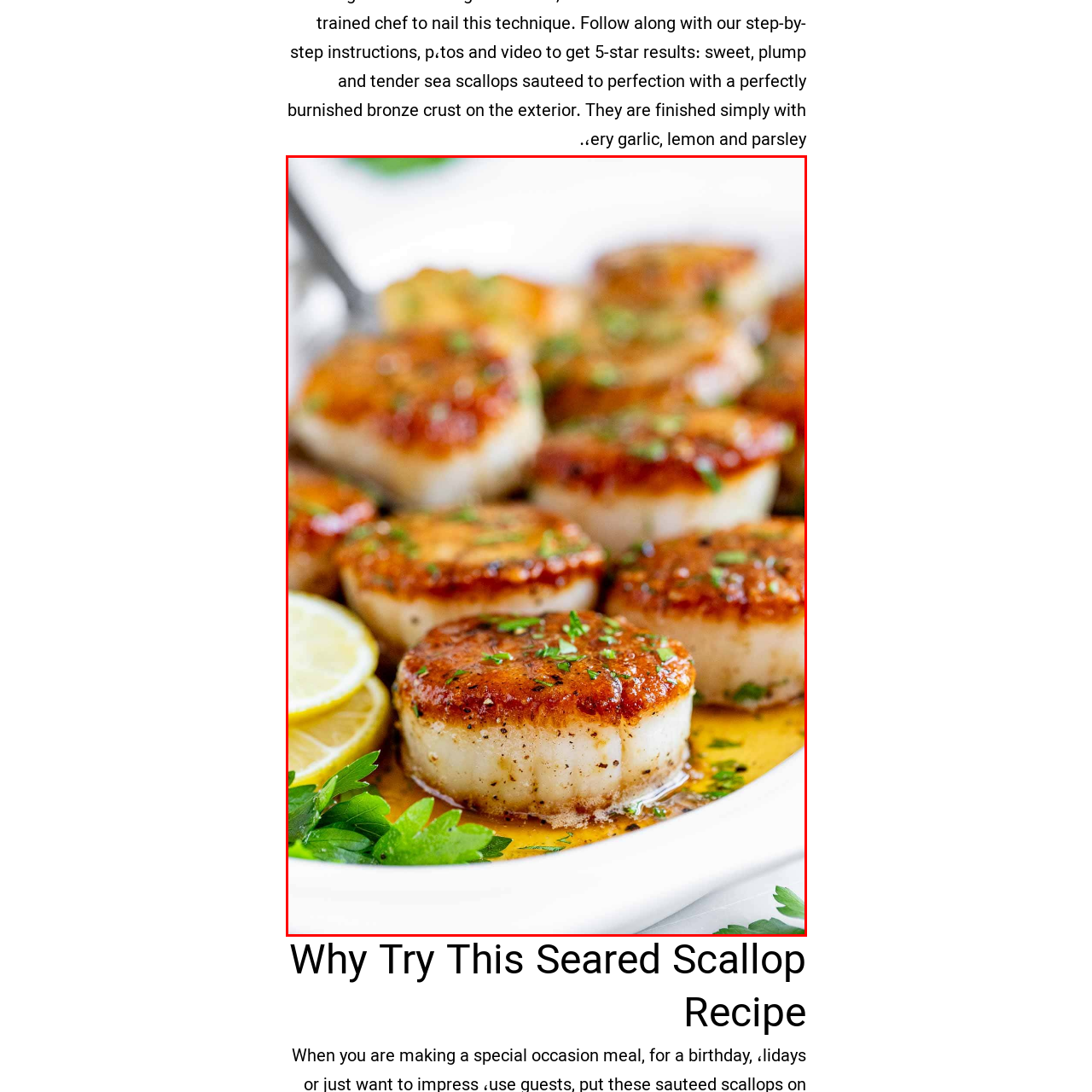Look at the image inside the red box and answer the question with a single word or phrase:
What herb is used as a garnish on the dish?

Parsley